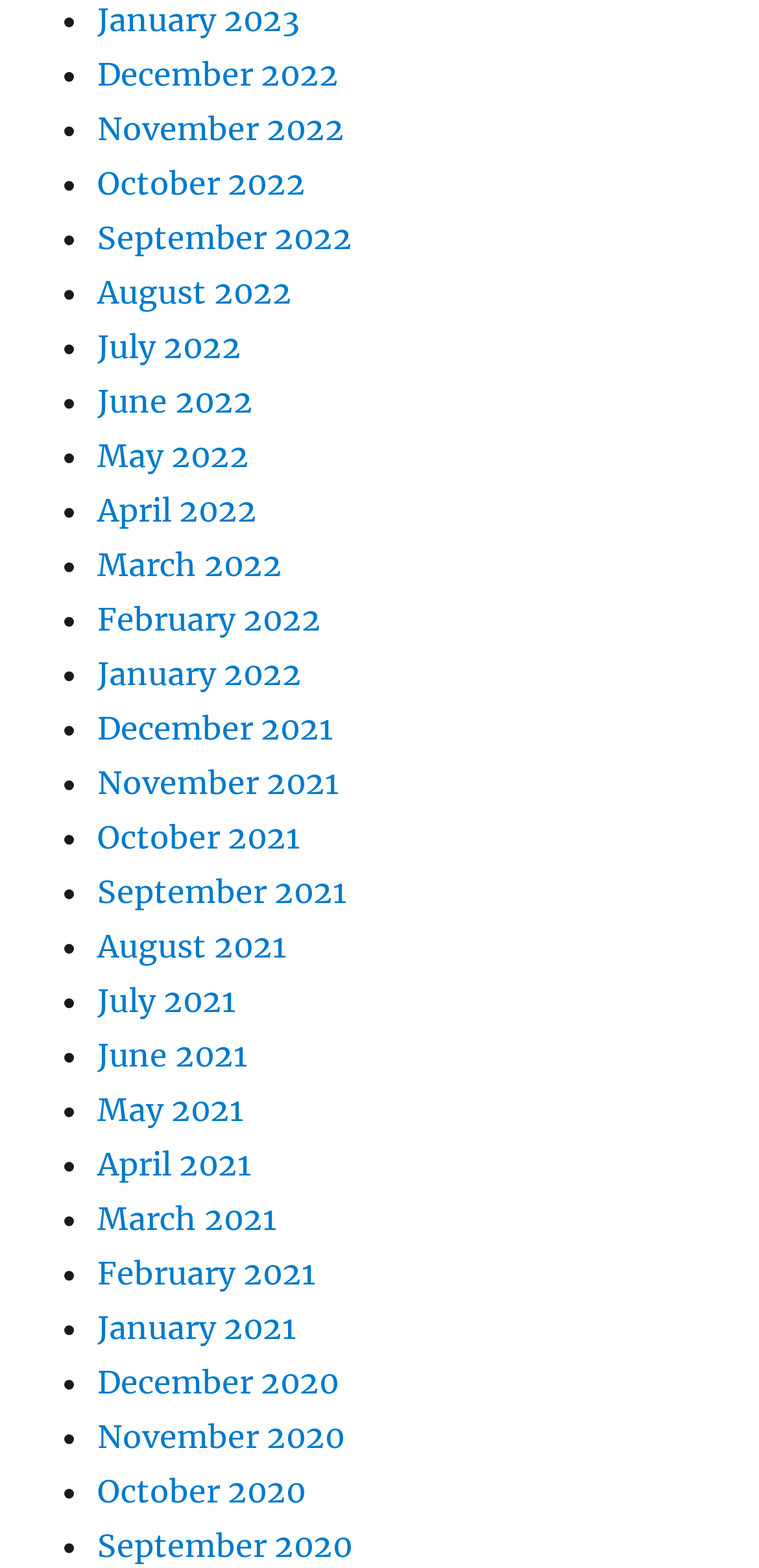Determine the bounding box coordinates for the area that should be clicked to carry out the following instruction: "View December 2022".

[0.128, 0.035, 0.446, 0.06]